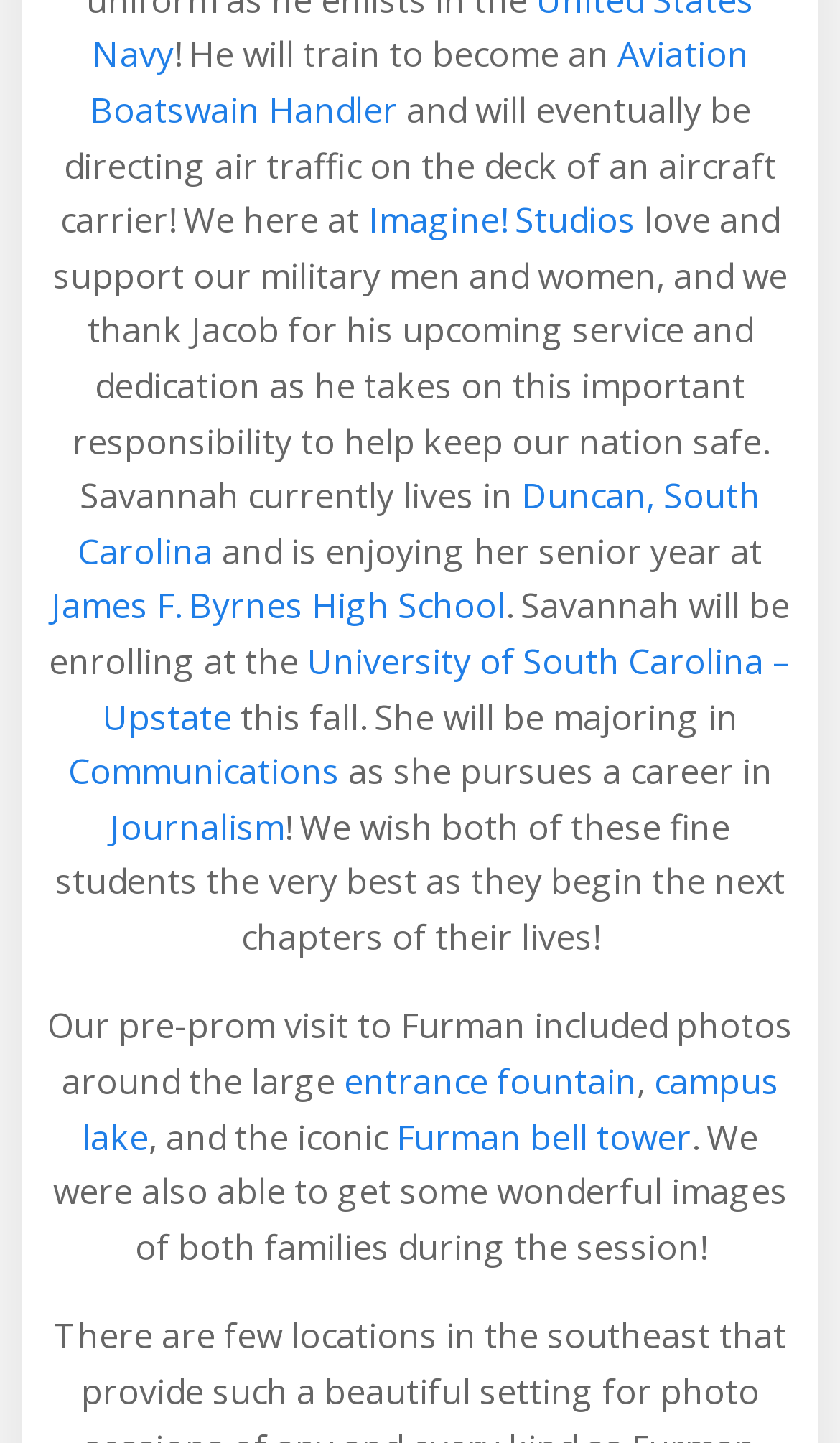Determine the bounding box coordinates of the clickable element to complete this instruction: "View the entrance fountain". Provide the coordinates in the format of four float numbers between 0 and 1, [left, top, right, bottom].

[0.409, 0.733, 0.758, 0.766]